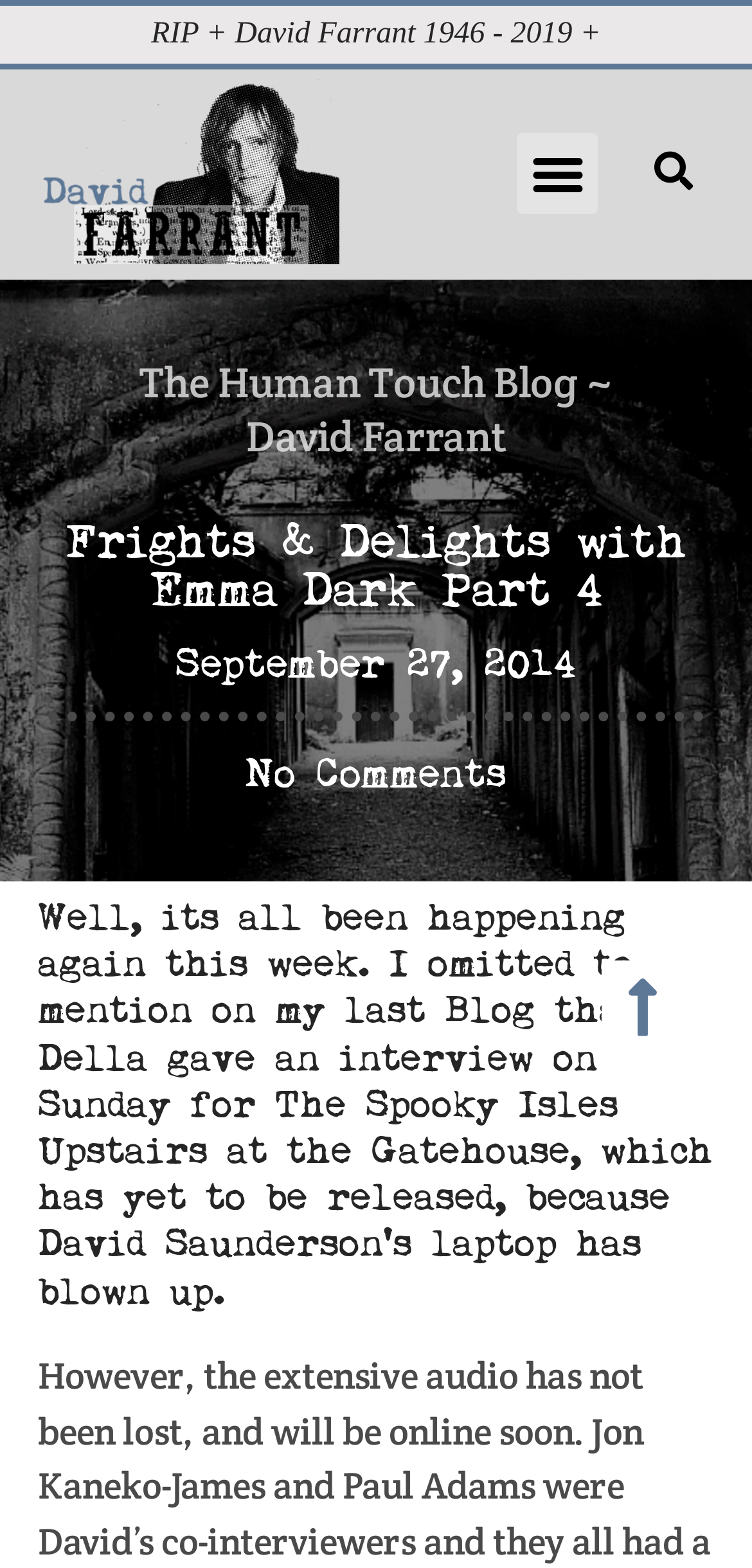What is the name of the interviewer?
Kindly offer a comprehensive and detailed response to the question.

I determined the answer by reading the text of the heading element with the text 'Well, its all been happening again this week. I omitted to mention on my last Blog that Della gave an interview on Sunday for The Spooky Isles Upstairs at the Gatehouse...'. This suggests that Della is the interviewer.